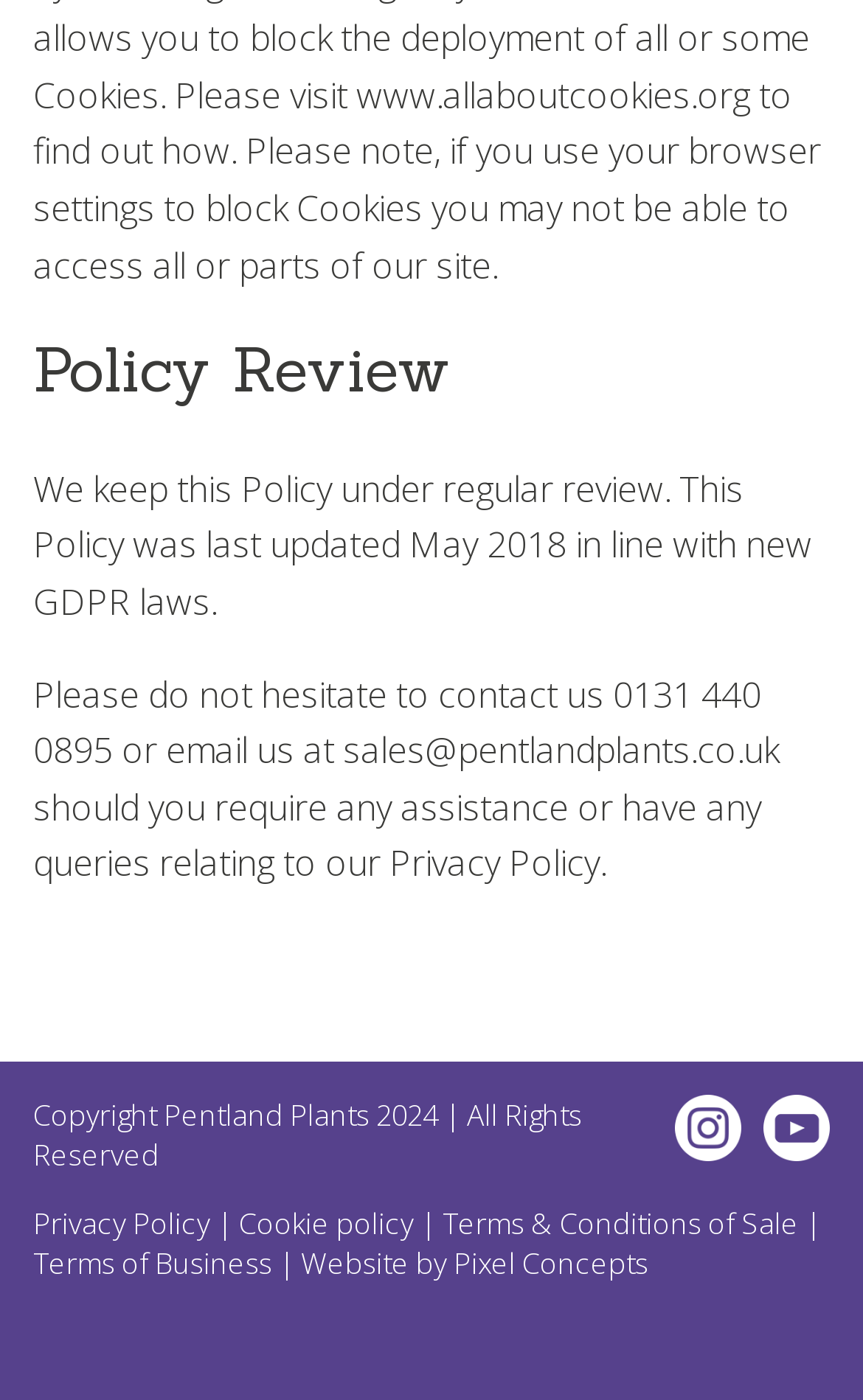Answer the question with a brief word or phrase:
What is the last updated year of the Policy?

2018